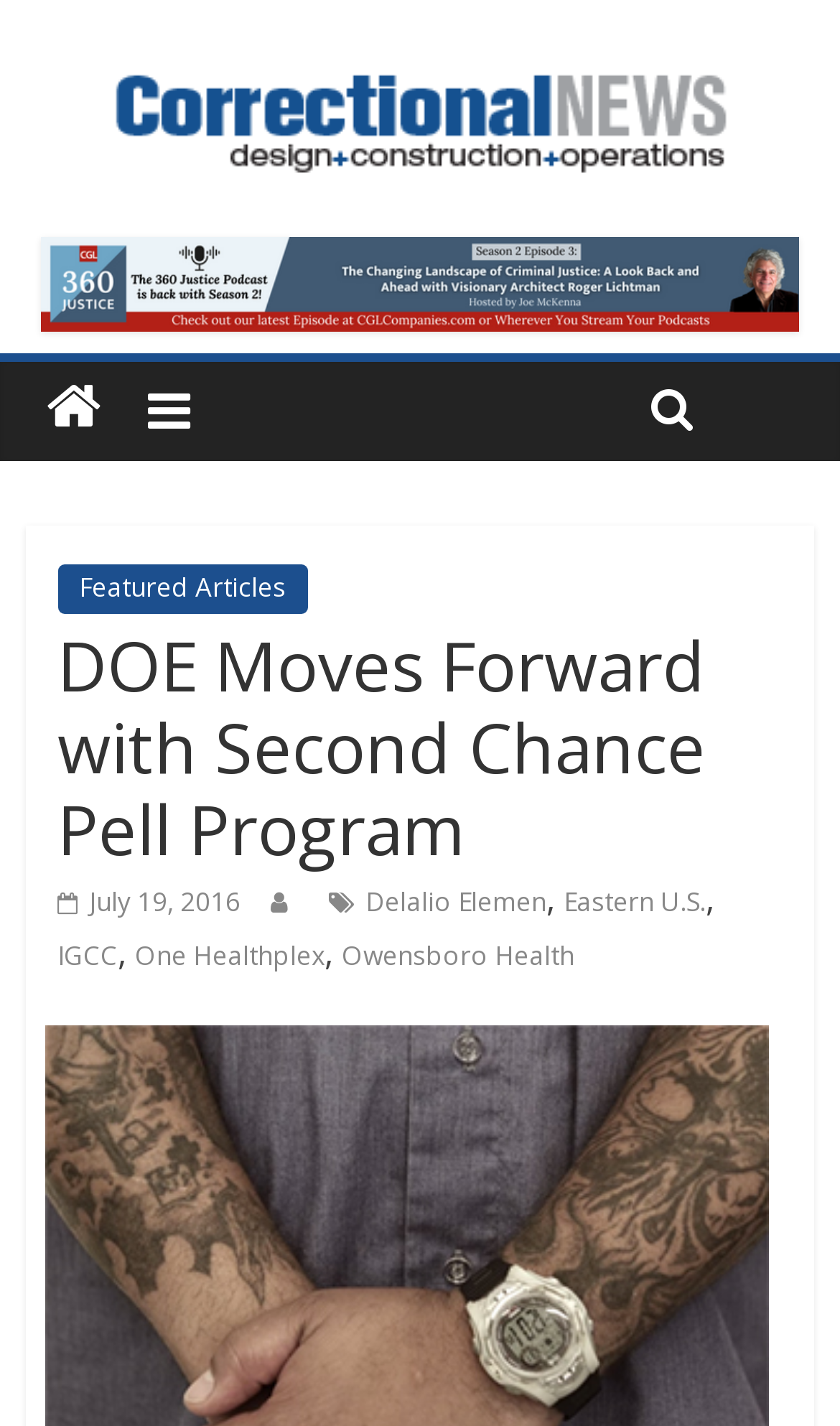Can you identify the bounding box coordinates of the clickable region needed to carry out this instruction: 'Read News'? The coordinates should be four float numbers within the range of 0 to 1, stated as [left, top, right, bottom].

None